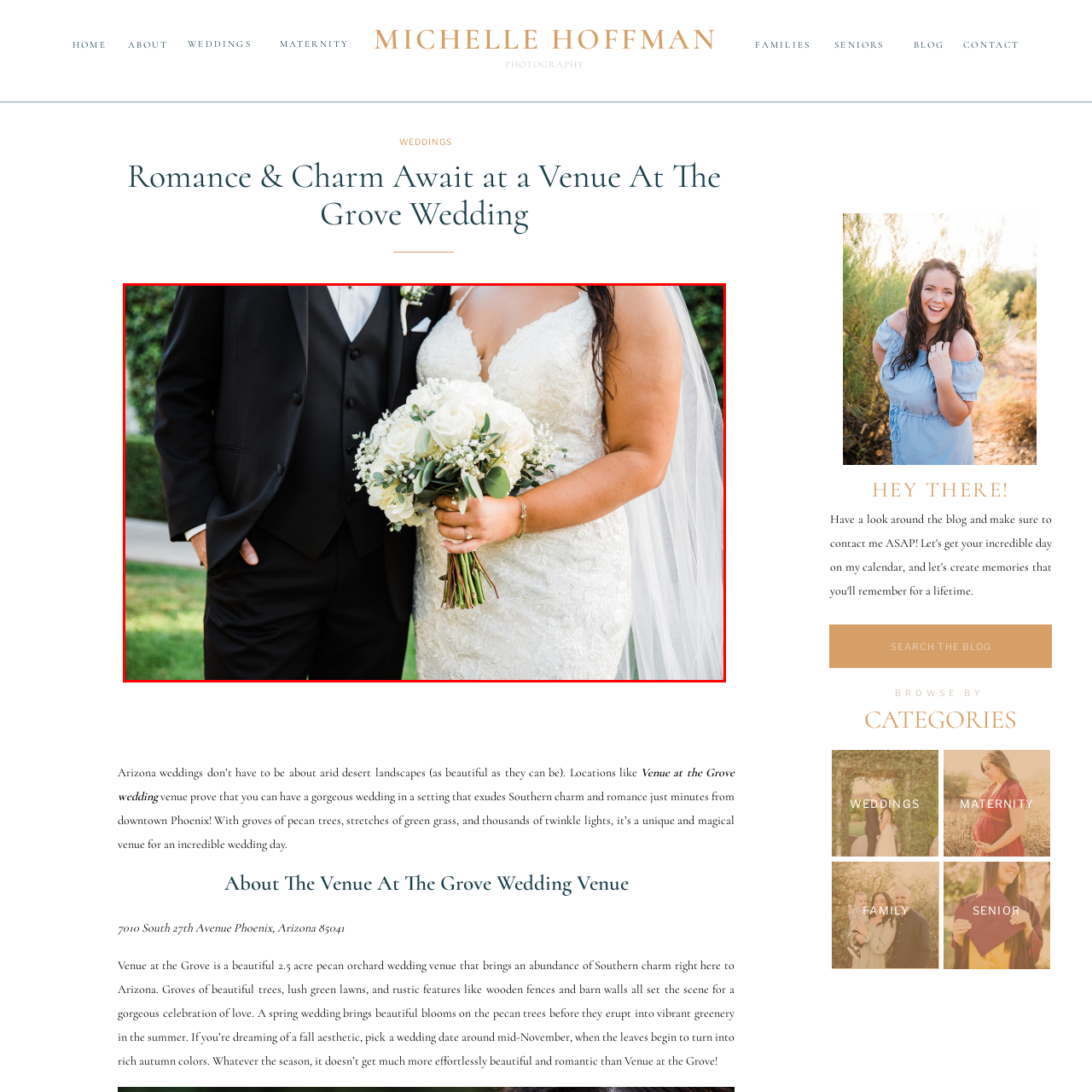Please provide a thorough description of the image inside the red frame.

In this enchanting wedding portrait, a newlywed couple is captured in a beautiful garden setting. The bride, adorned in a stunning lace gown that highlights her figure, gracefully holds a lush bouquet of white roses accented with greenery and delicate fillers. Her elegant veil cascades softly over her shoulder, framing her face and adding to the romantic atmosphere. Beside her, the groom is dressed in a sharp black tuxedo, complete with a bow tie, exuding elegance and sophistication. This moment radiates love and joy, perfectly encapsulating the essence of a cherished wedding day amidst a backdrop of blooming nature, making it a memorable celebration of romance.